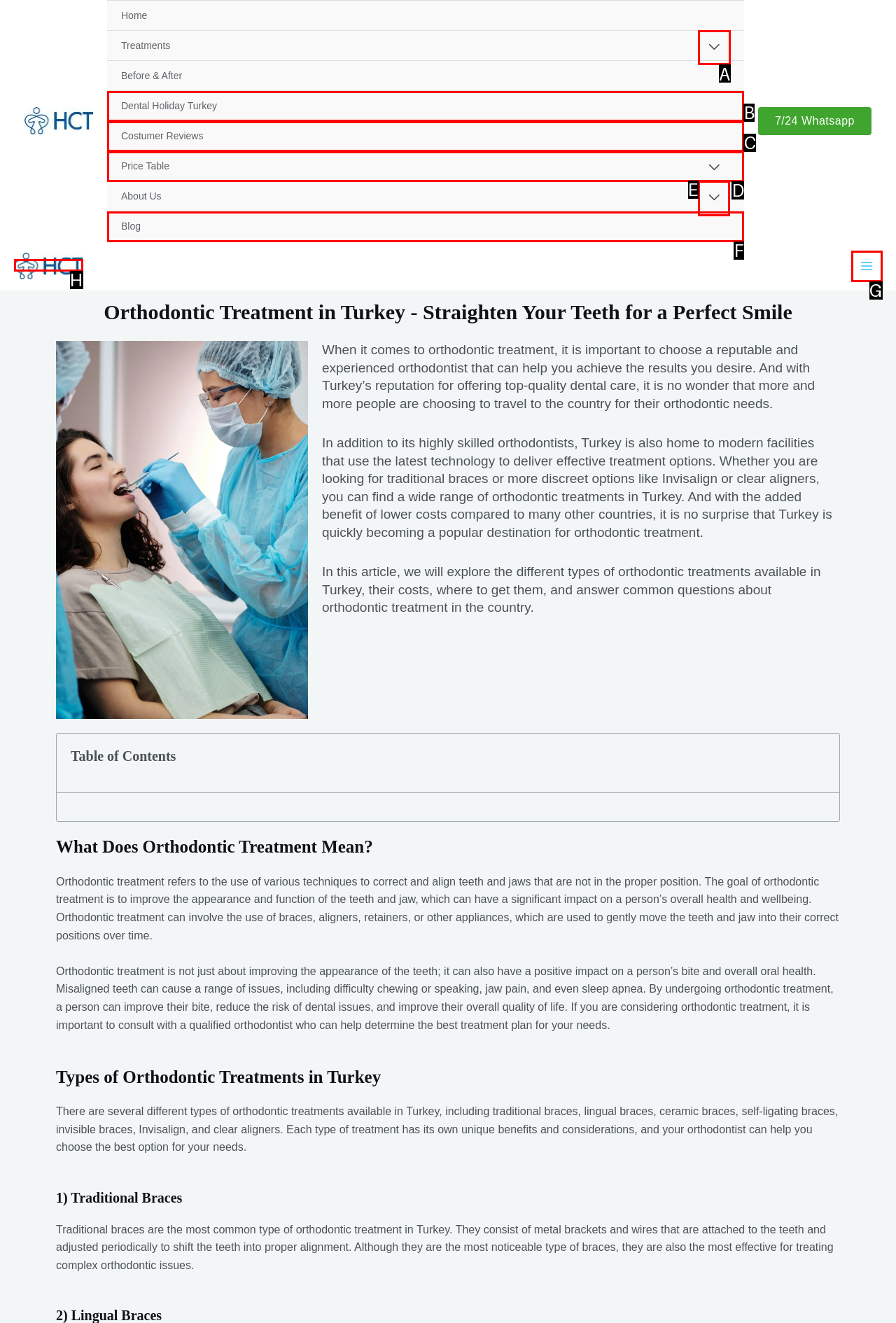Which HTML element should be clicked to perform the following task: Toggle the menu
Reply with the letter of the appropriate option.

A